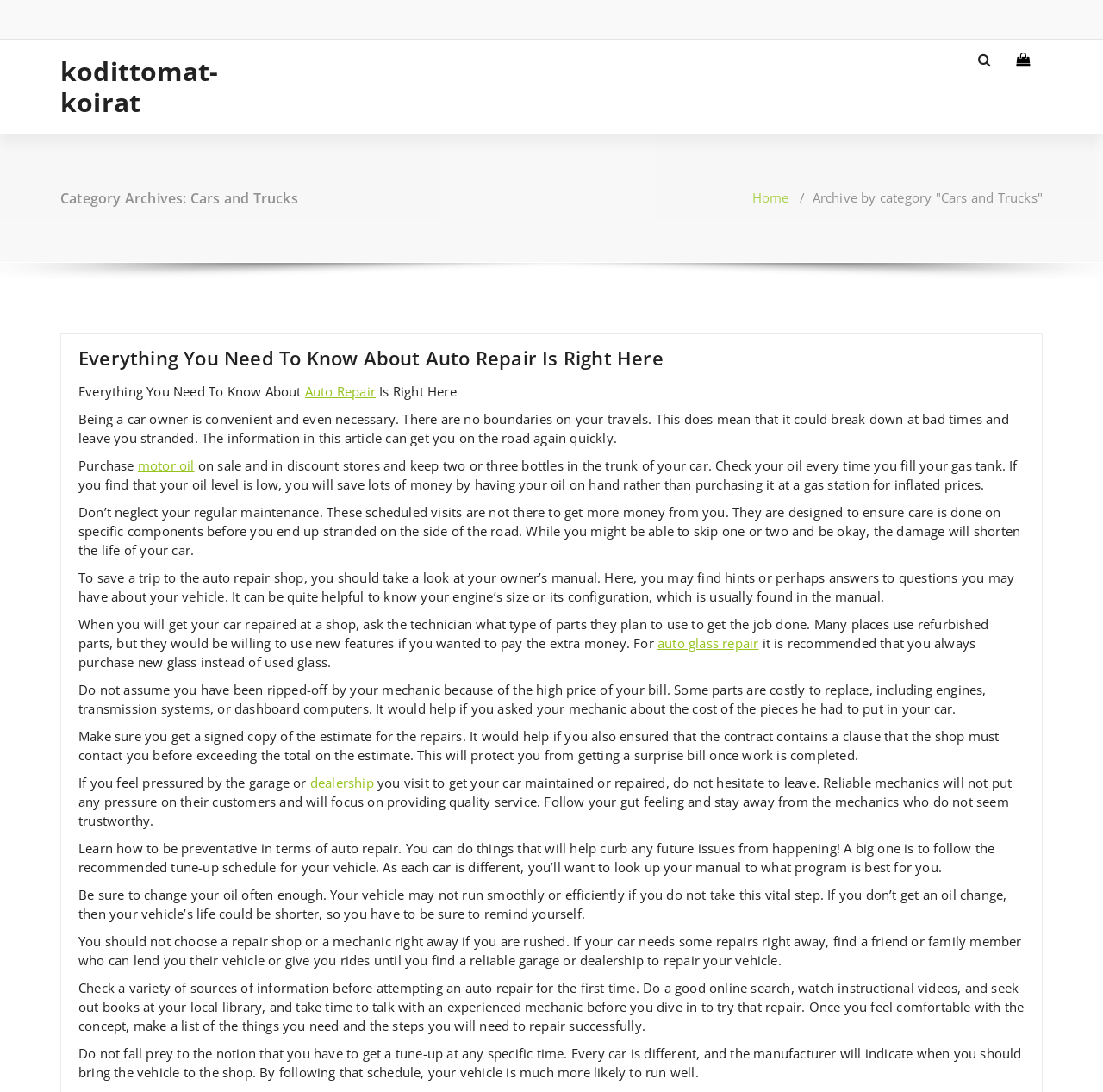Using the webpage screenshot and the element description dealership, determine the bounding box coordinates. Specify the coordinates in the format (top-left x, top-left y, bottom-right x, bottom-right y) with values ranging from 0 to 1.

[0.281, 0.709, 0.339, 0.725]